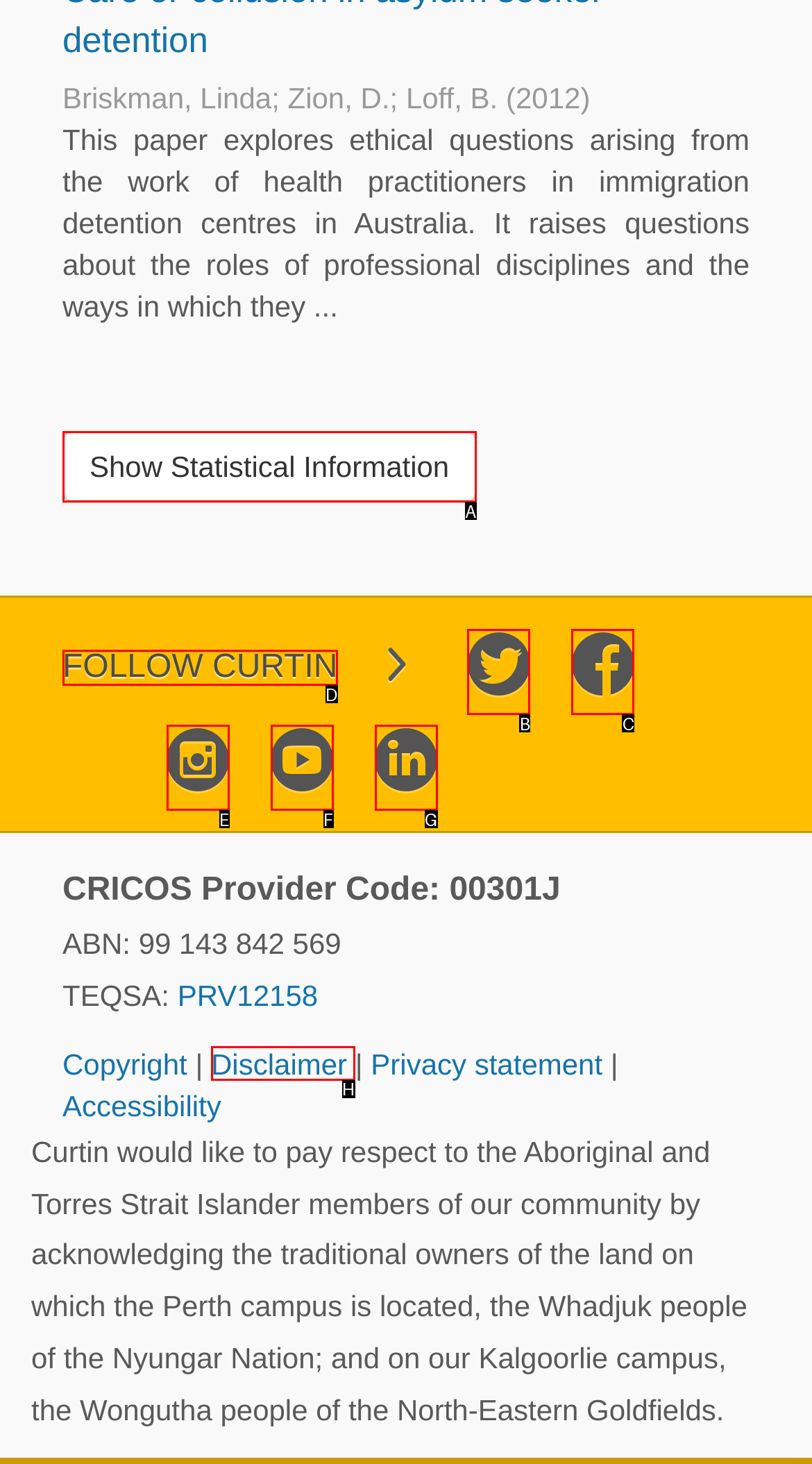Select the correct UI element to click for this task: View Disclaimer.
Answer using the letter from the provided options.

H